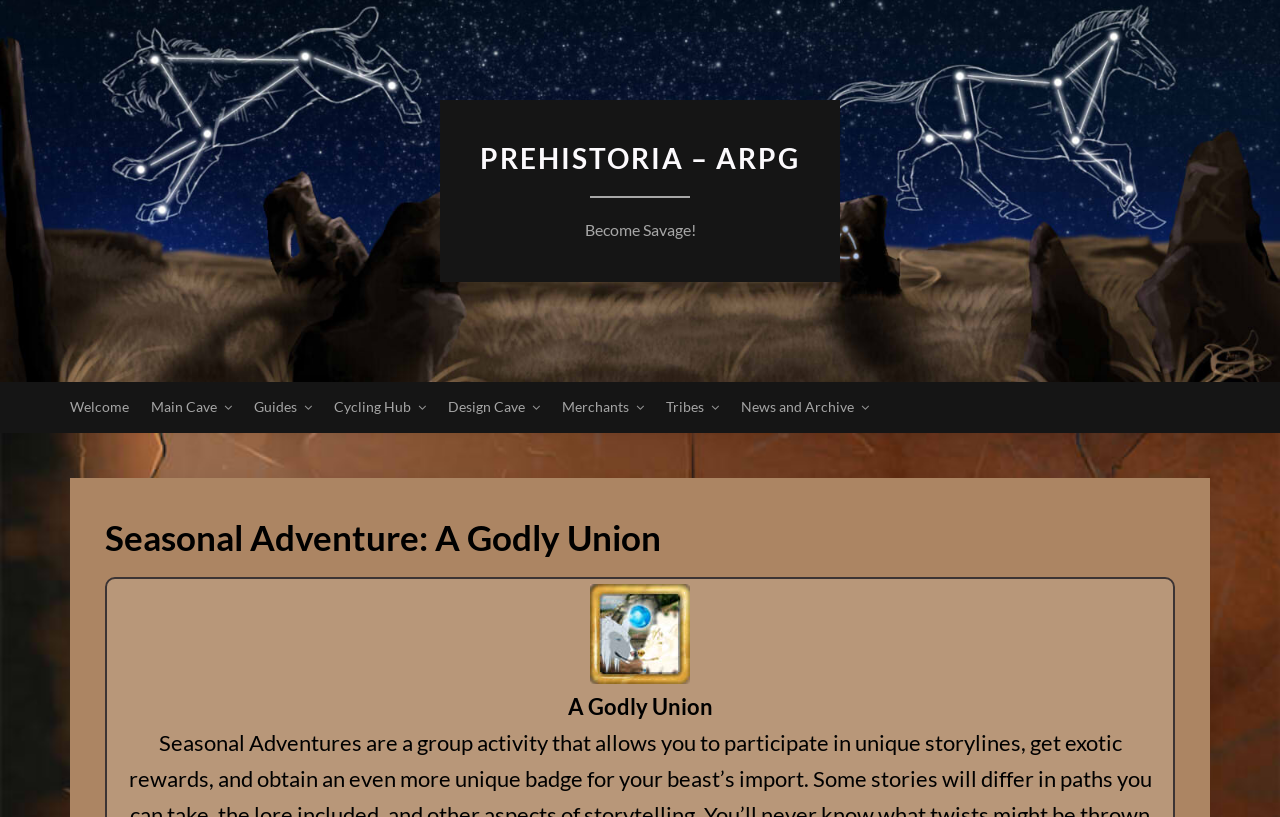Identify the webpage's primary heading and generate its text.

Seasonal Adventure: A Godly Union